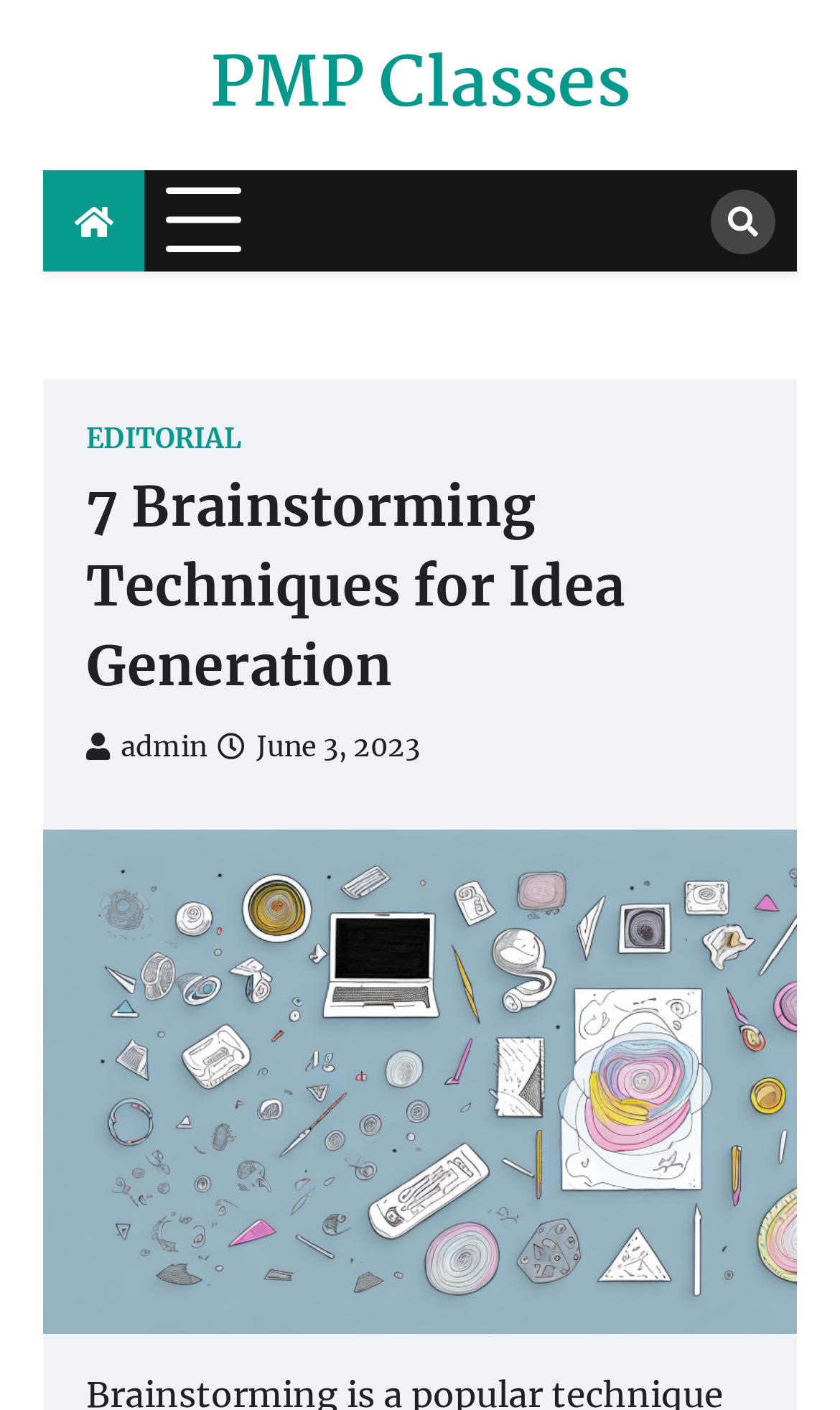What is the theme of the image on the webpage?
Based on the screenshot, give a detailed explanation to answer the question.

The image on the webpage depicts a creative workspace with various objects and tools, which suggests that the theme of the image is related to idea generation and creativity.